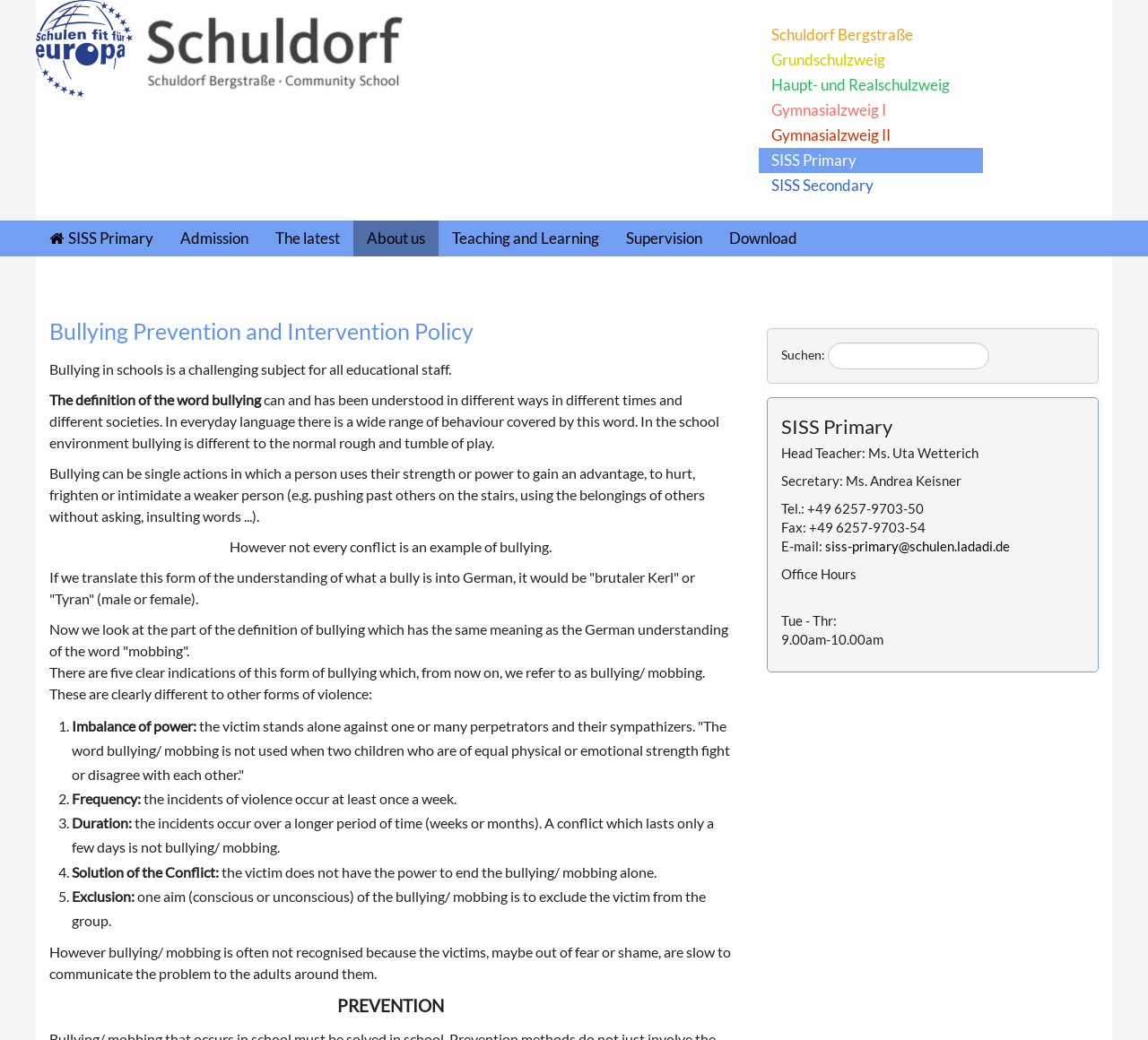Please determine the headline of the webpage and provide its content.

Bullying Prevention and Intervention Policy